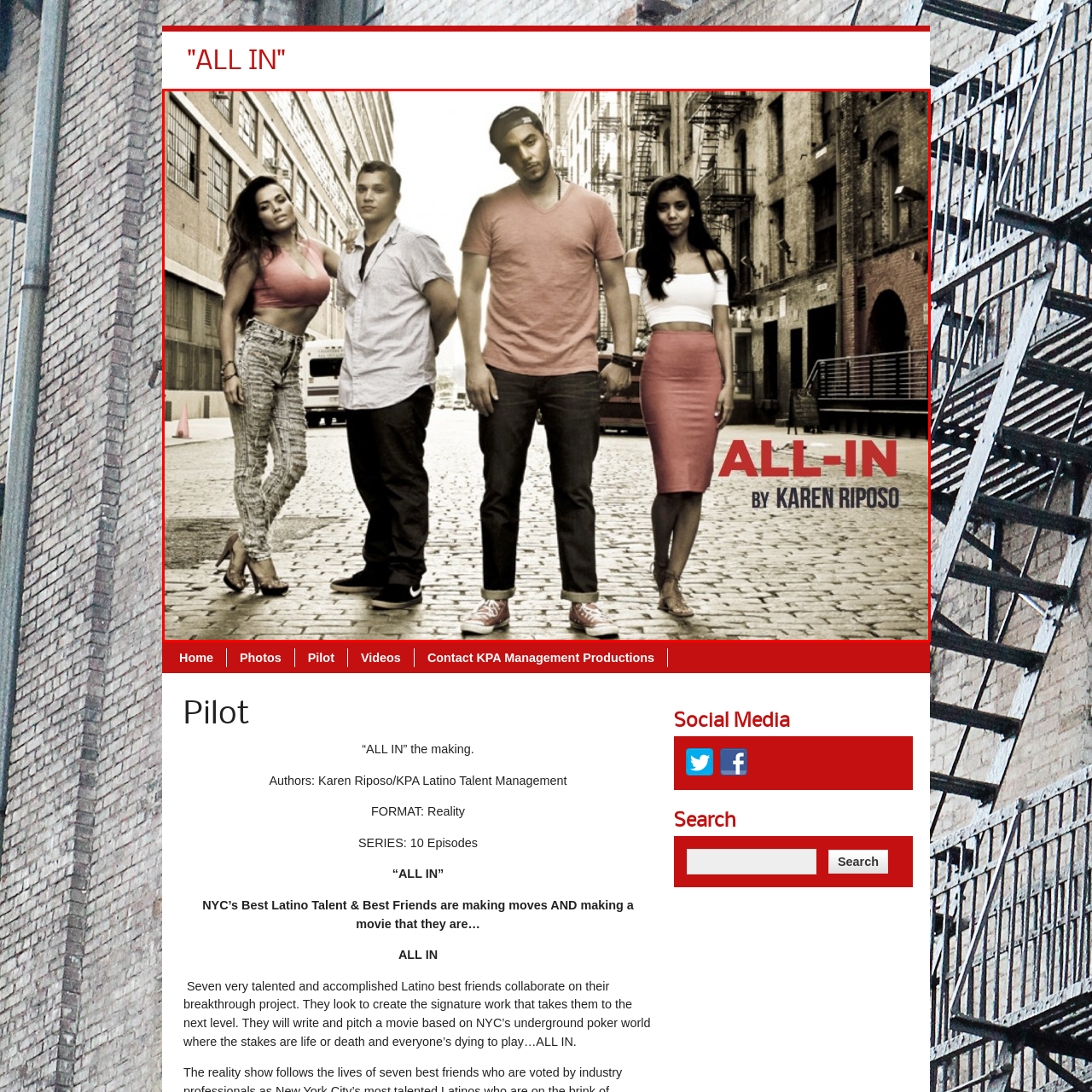View the portion of the image within the red bounding box and answer this question using a single word or phrase:
What color is the title 'ALL IN'?

Red